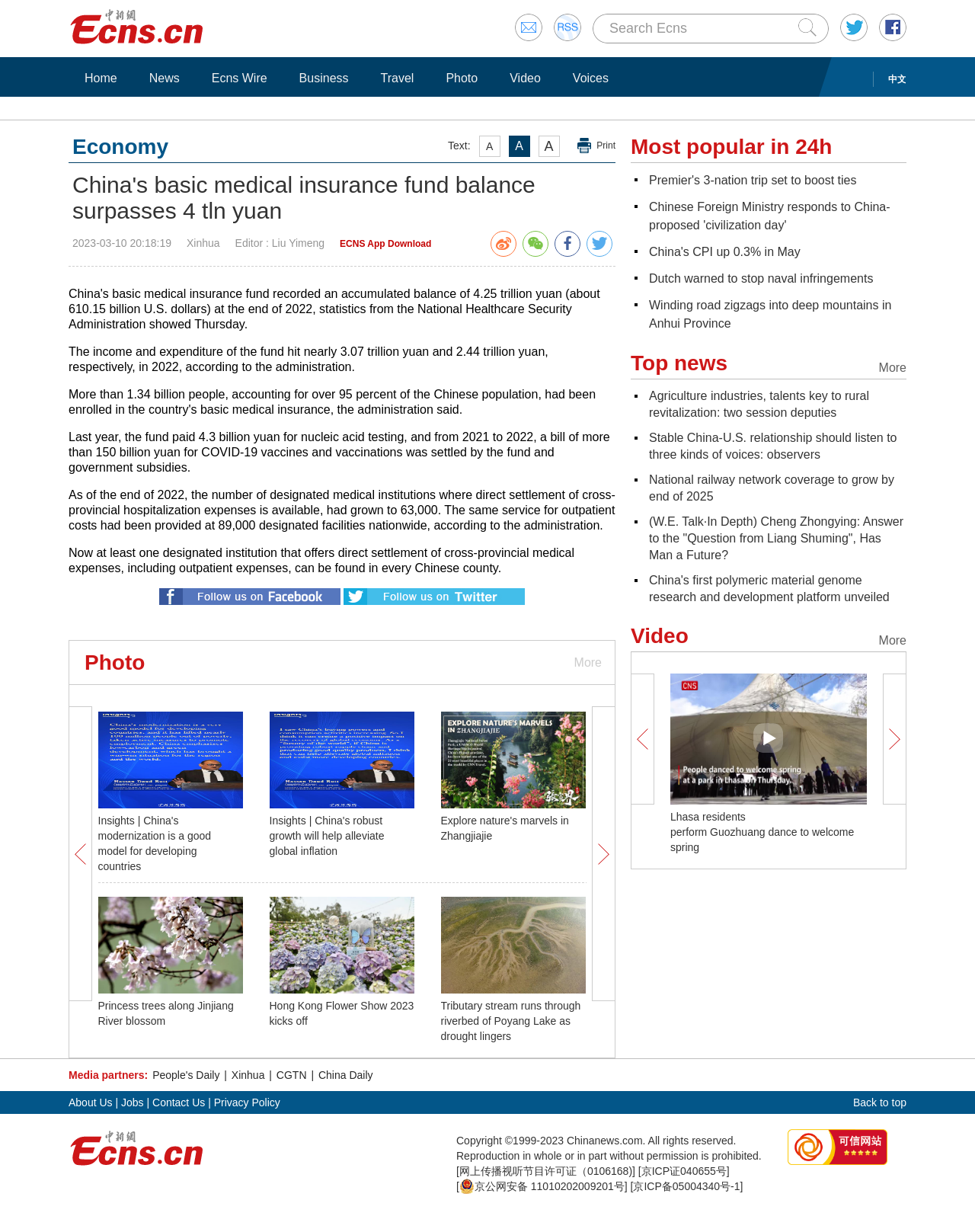Kindly determine the bounding box coordinates for the clickable area to achieve the given instruction: "Download ECNS App".

[0.349, 0.194, 0.442, 0.202]